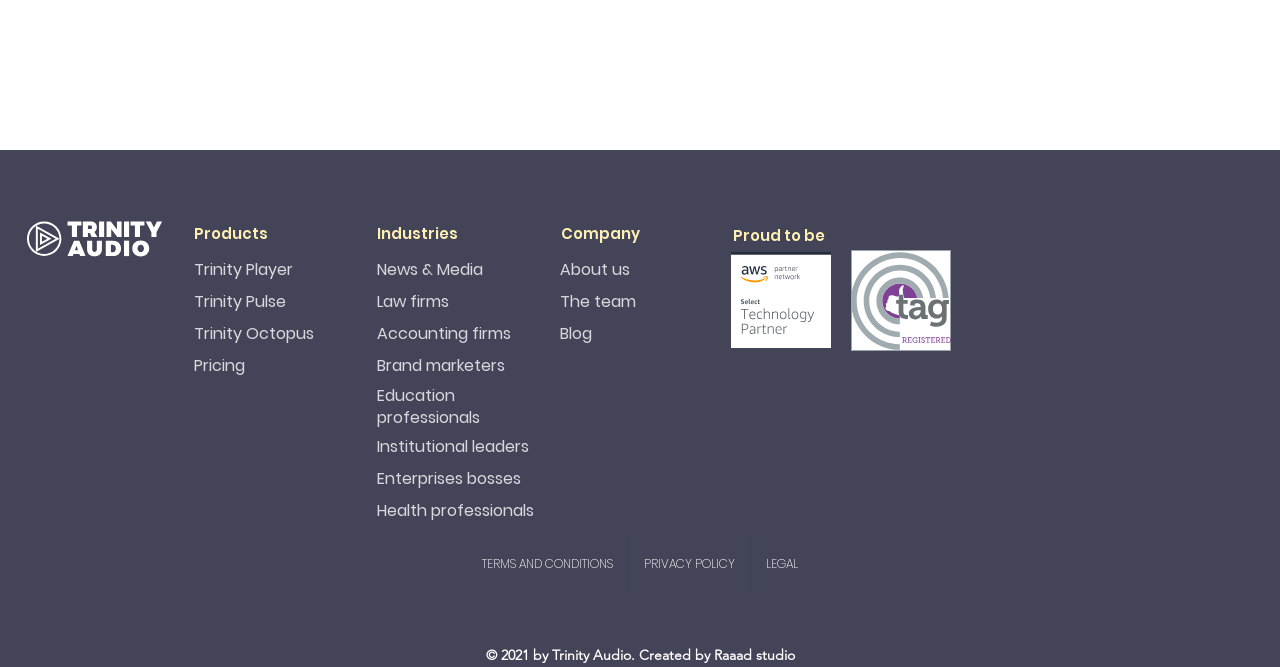Highlight the bounding box coordinates of the element that should be clicked to carry out the following instruction: "Read the Blog". The coordinates must be given as four float numbers ranging from 0 to 1, i.e., [left, top, right, bottom].

[0.438, 0.478, 0.549, 0.526]